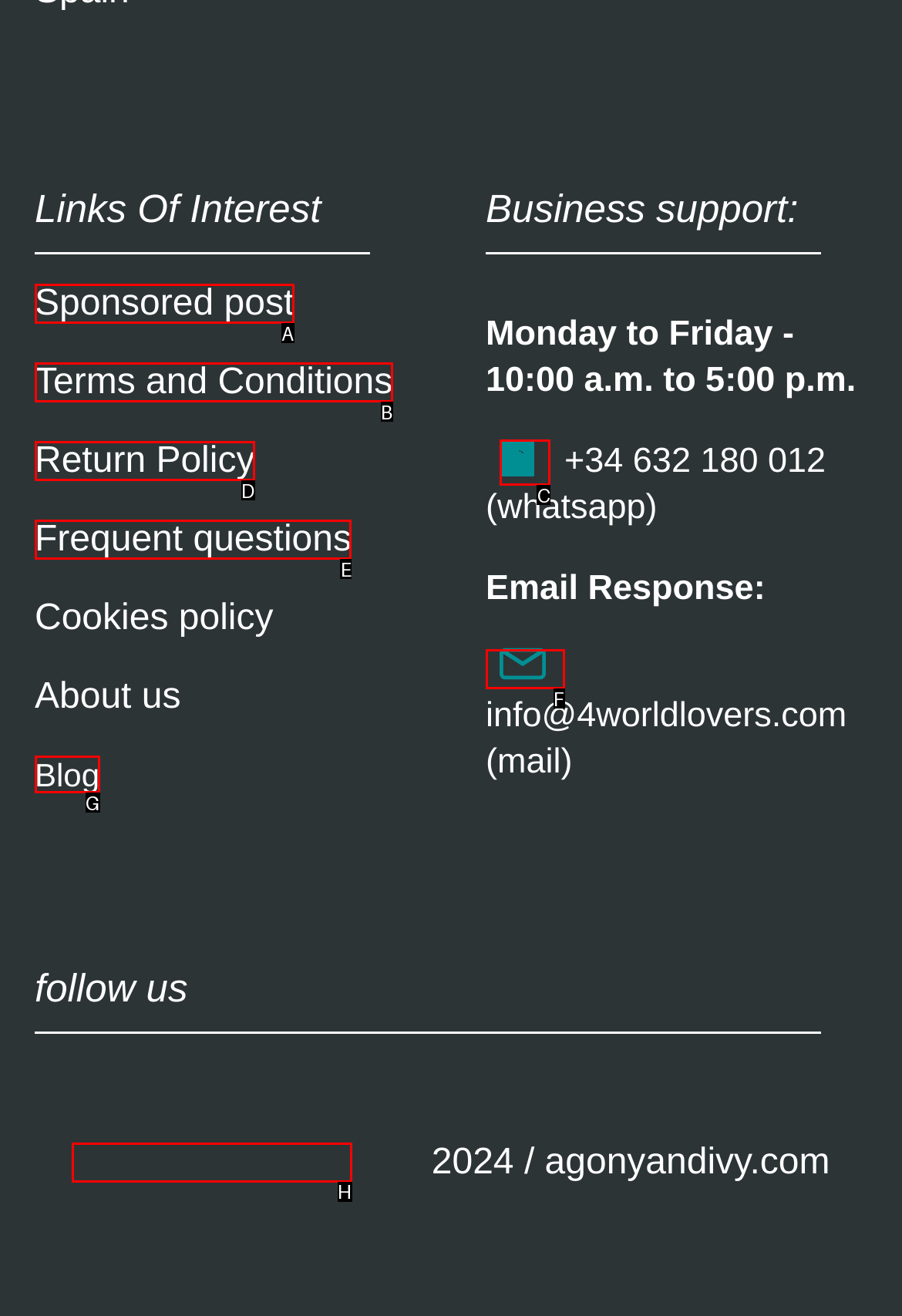Choose the UI element to click on to achieve this task: Click on whatsapp icon. Reply with the letter representing the selected element.

C